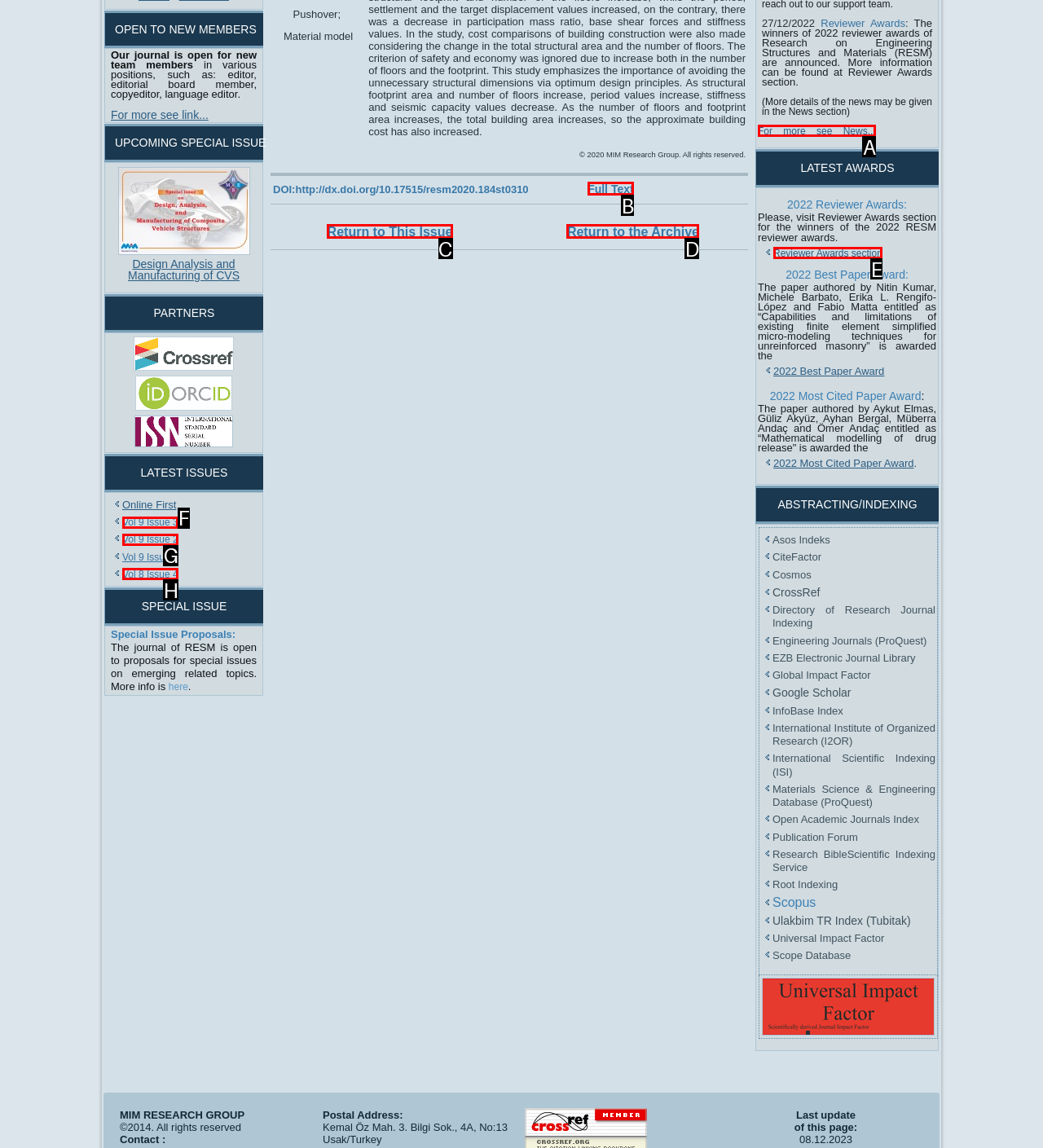Identify the UI element that best fits the description: Return to This Issue
Respond with the letter representing the correct option.

C